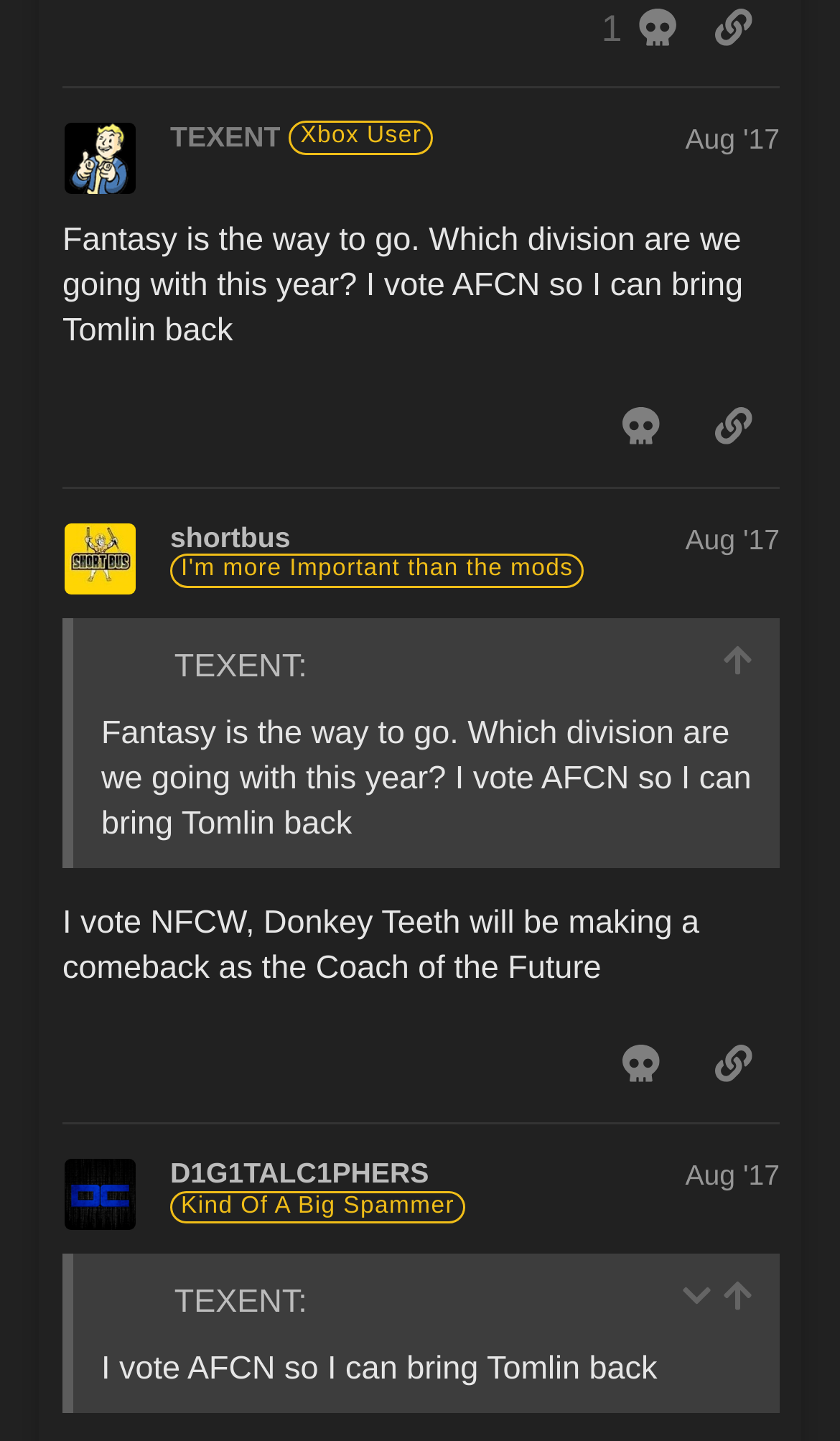Respond to the question below with a single word or phrase:
What is the quoted text in the third post?

I vote AFCN so I can bring Tomlin back